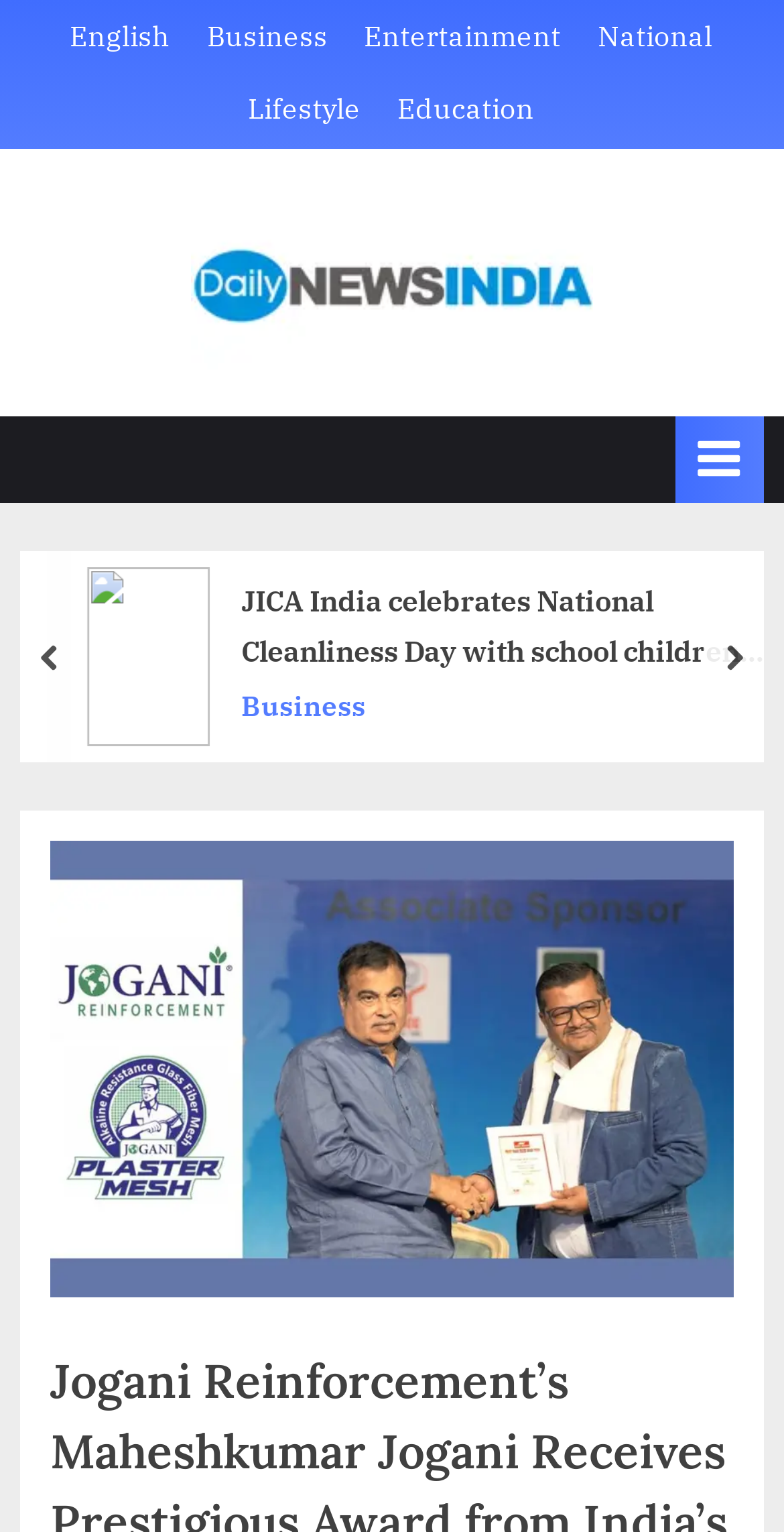Please locate the UI element described by "Business" and provide its bounding box coordinates.

[0.344, 0.446, 0.977, 0.477]